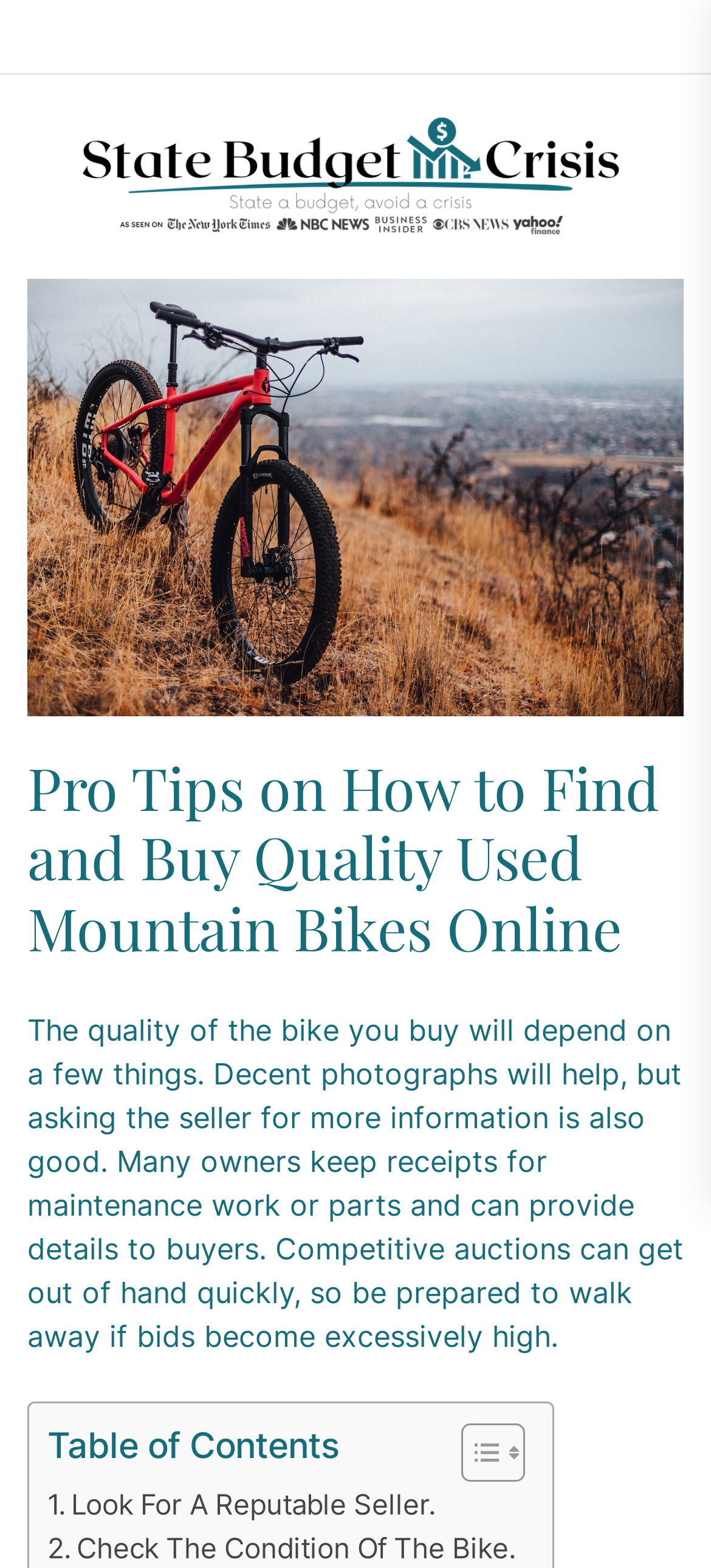Find the bounding box coordinates for the UI element whose description is: "parent_node: State Budget Crisis". The coordinates should be four float numbers between 0 and 1, in the format [left, top, right, bottom].

[0.038, 0.071, 0.962, 0.155]